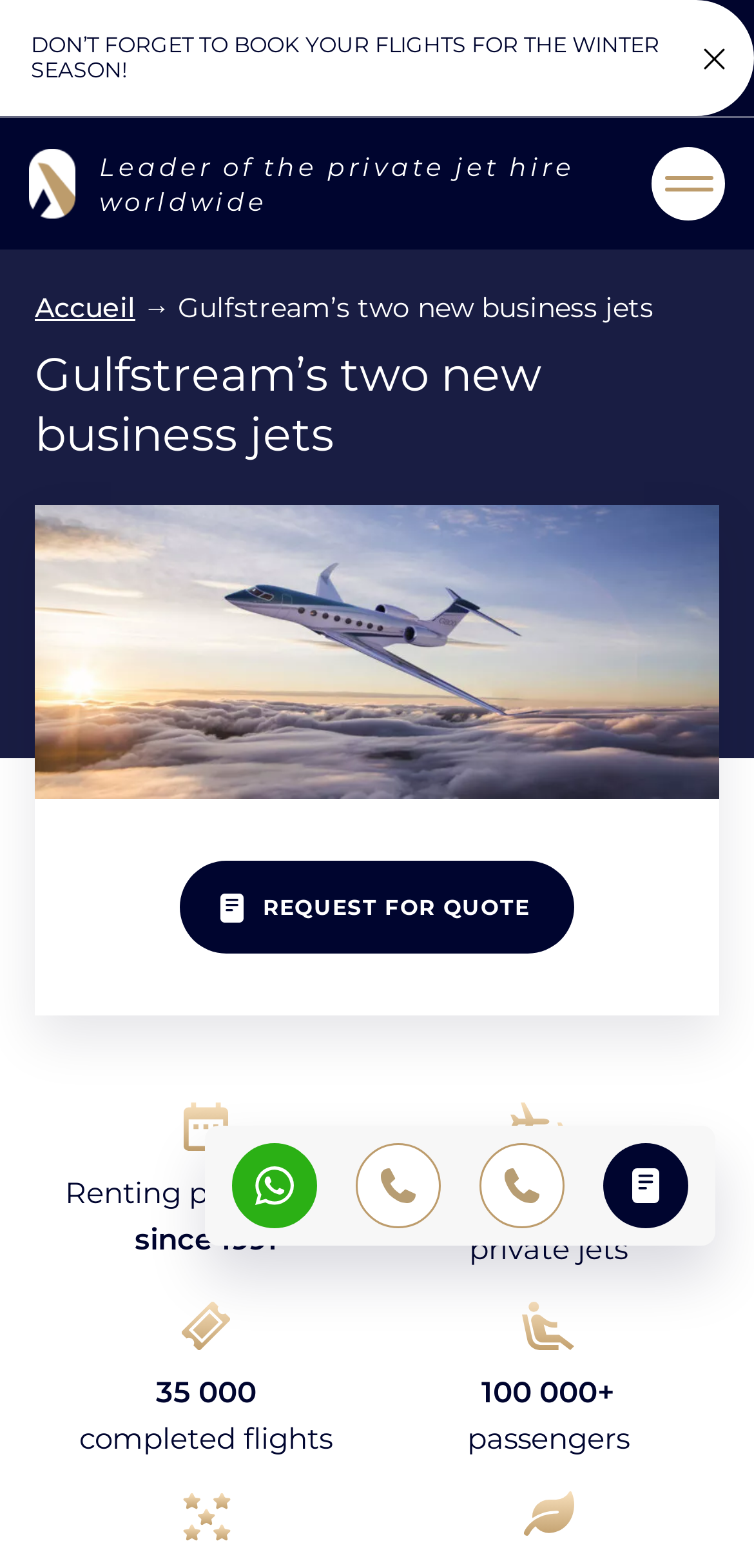What is the number of completed flights?
Kindly offer a comprehensive and detailed response to the question.

The number of completed flights can be found in the middle section of the webpage, where it says '35 000 completed flights' in a static text element.